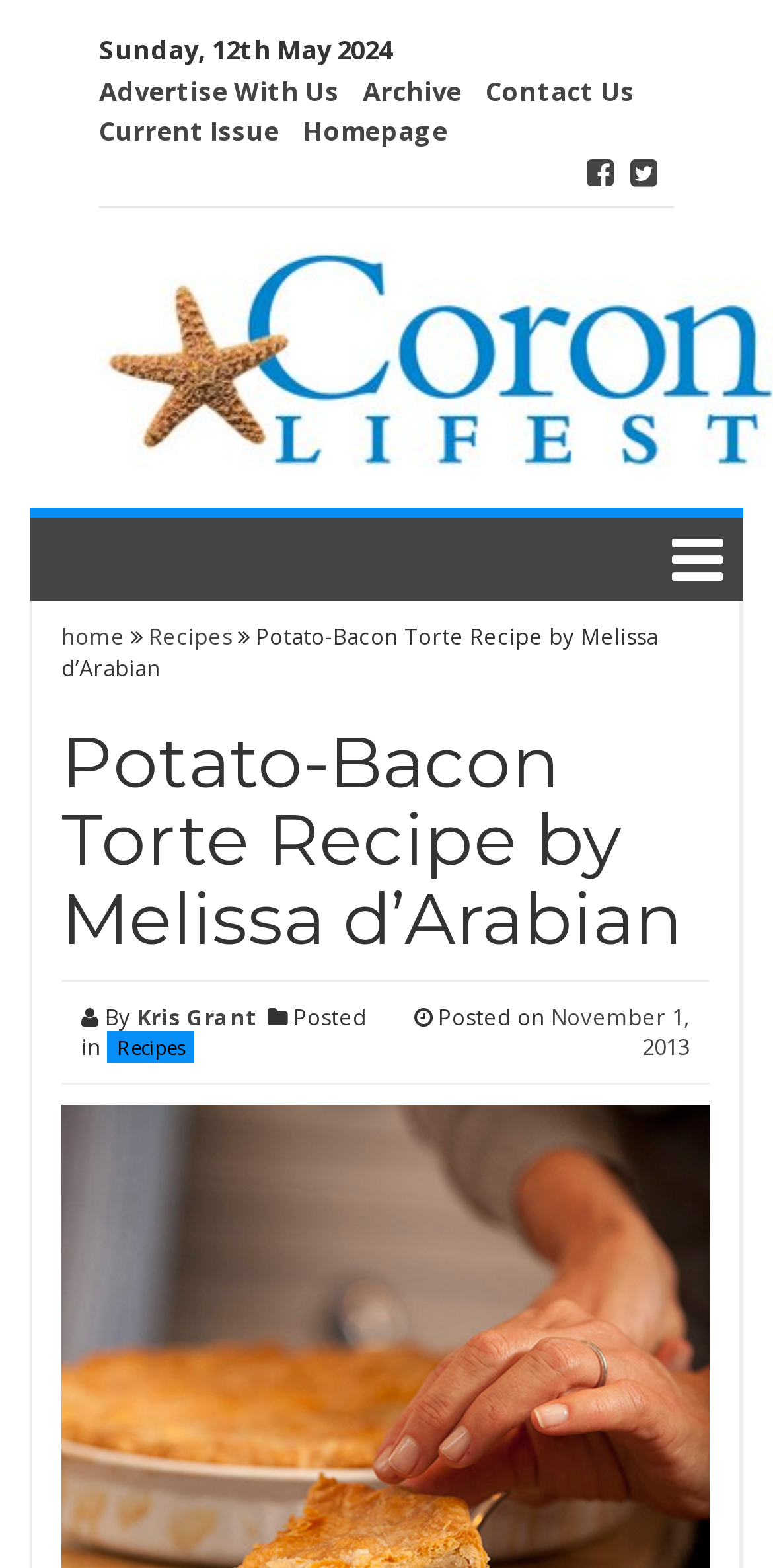Offer a comprehensive description of the webpage’s content and structure.

This webpage is about a recipe, specifically the "Potato-Bacon Torte Recipe by Melissa d'Arabian". At the top left, there is a link to "Skip to content". Below it, the current date "Sunday, 12th May 2024" is displayed. To the right of the date, there are several links, including "Advertise With Us", "Archive", "Contact Us", "Current Issue", and "Homepage". 

Further to the right, there are two social media icons, represented by "\uf082" and "\uf081". Below these links, there is a large navigation menu with a home icon "\uf0c9" on the left. The menu has three links: "home", "Recipes", and a heading that repeats the recipe title. 

The main content of the webpage is the recipe, which is headed by the title "Potato-Bacon Torte Recipe by Melissa d’Arabian" and a subheading that includes the author's name "Kris Grant" and the posting date "November 1, 2013". The recipe is categorized under "Recipes", which is a link.